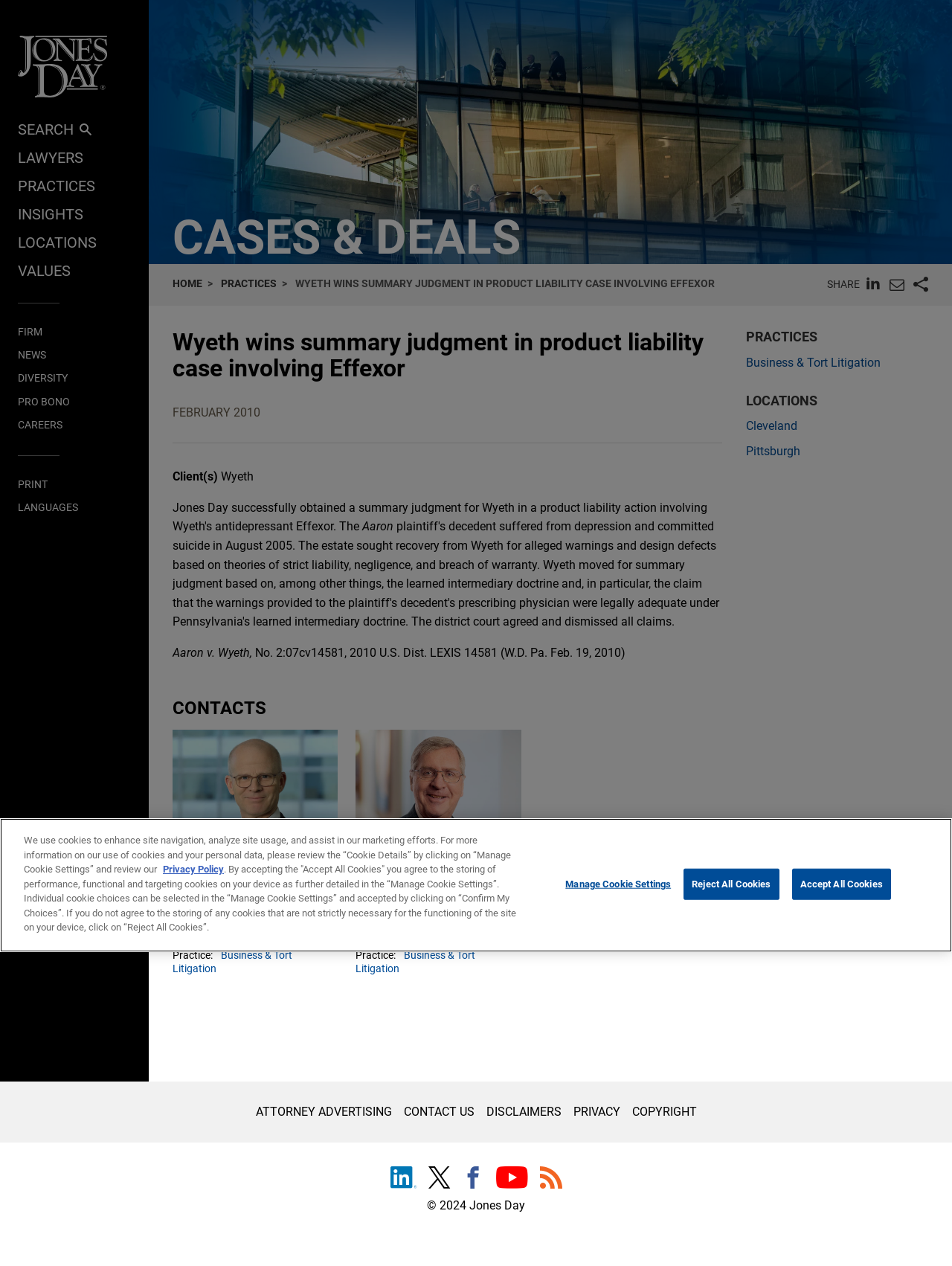Please identify the bounding box coordinates of the clickable area that will fulfill the following instruction: "Contact JAMES M. JONES". The coordinates should be in the format of four float numbers between 0 and 1, i.e., [left, top, right, bottom].

[0.181, 0.576, 0.355, 0.722]